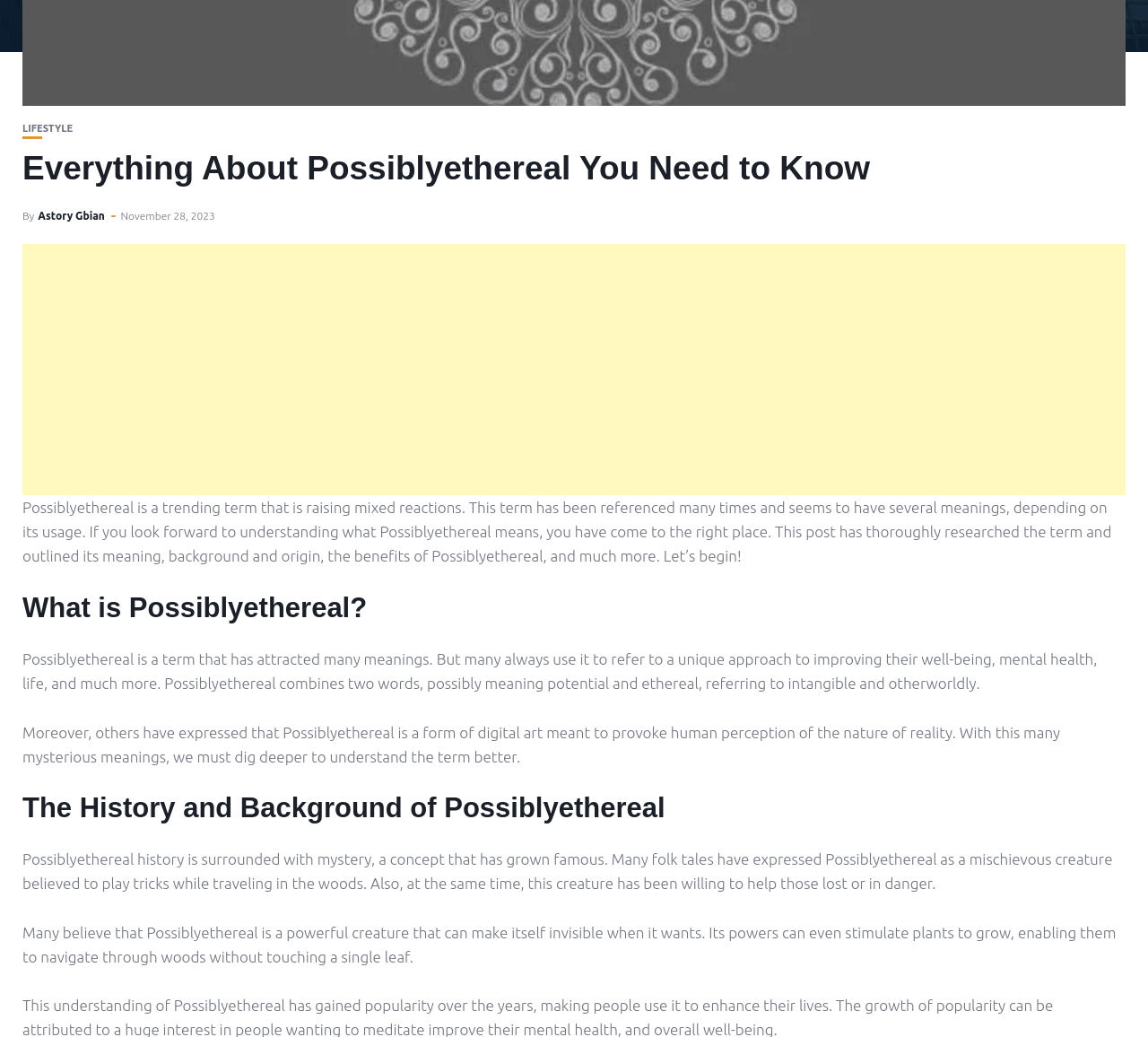Identify the bounding box for the UI element specified in this description: "aria-label="Advertisement" name="aswift_1" title="Advertisement"". The coordinates must be four float numbers between 0 and 1, formatted as [left, top, right, bottom].

[0.031, 0.235, 0.969, 0.478]